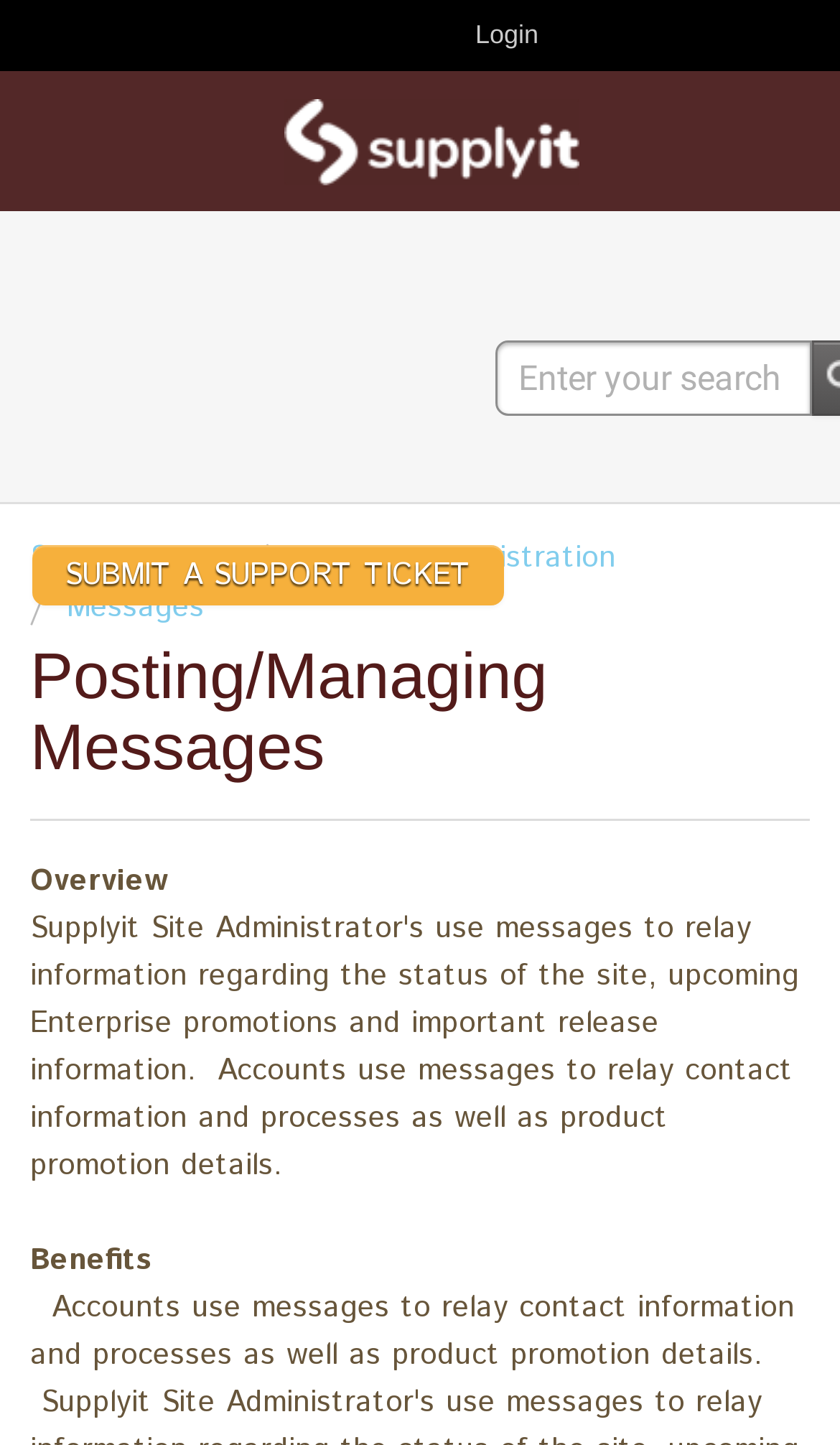What is the purpose of the 'Messages' link?
Look at the screenshot and respond with a single word or phrase.

To view messages